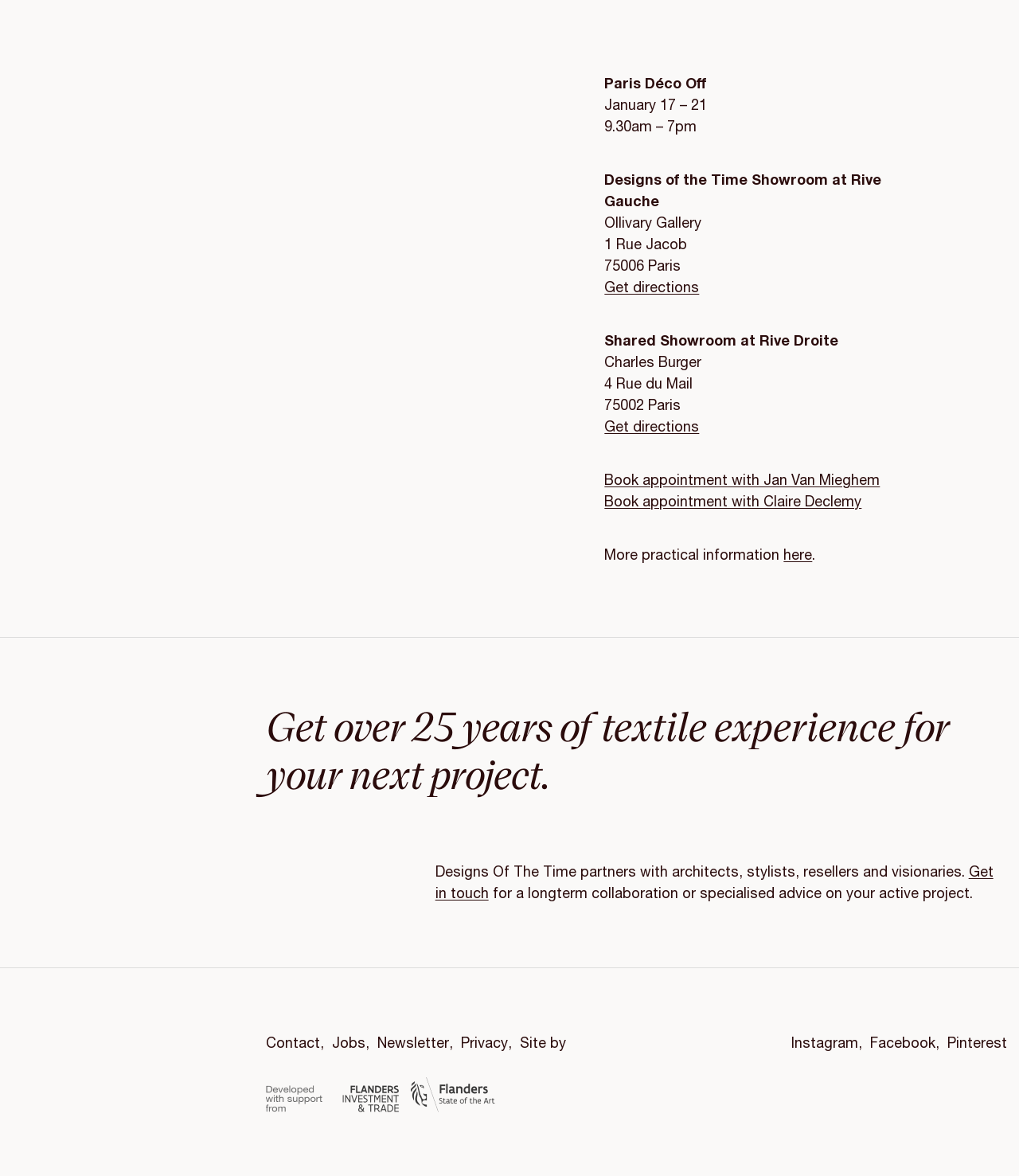Bounding box coordinates are specified in the format (top-left x, top-left y, bottom-right x, bottom-right y). All values are floating point numbers bounded between 0 and 1. Please provide the bounding box coordinate of the region this sentence describes: Get in touch

[0.427, 0.734, 0.975, 0.767]